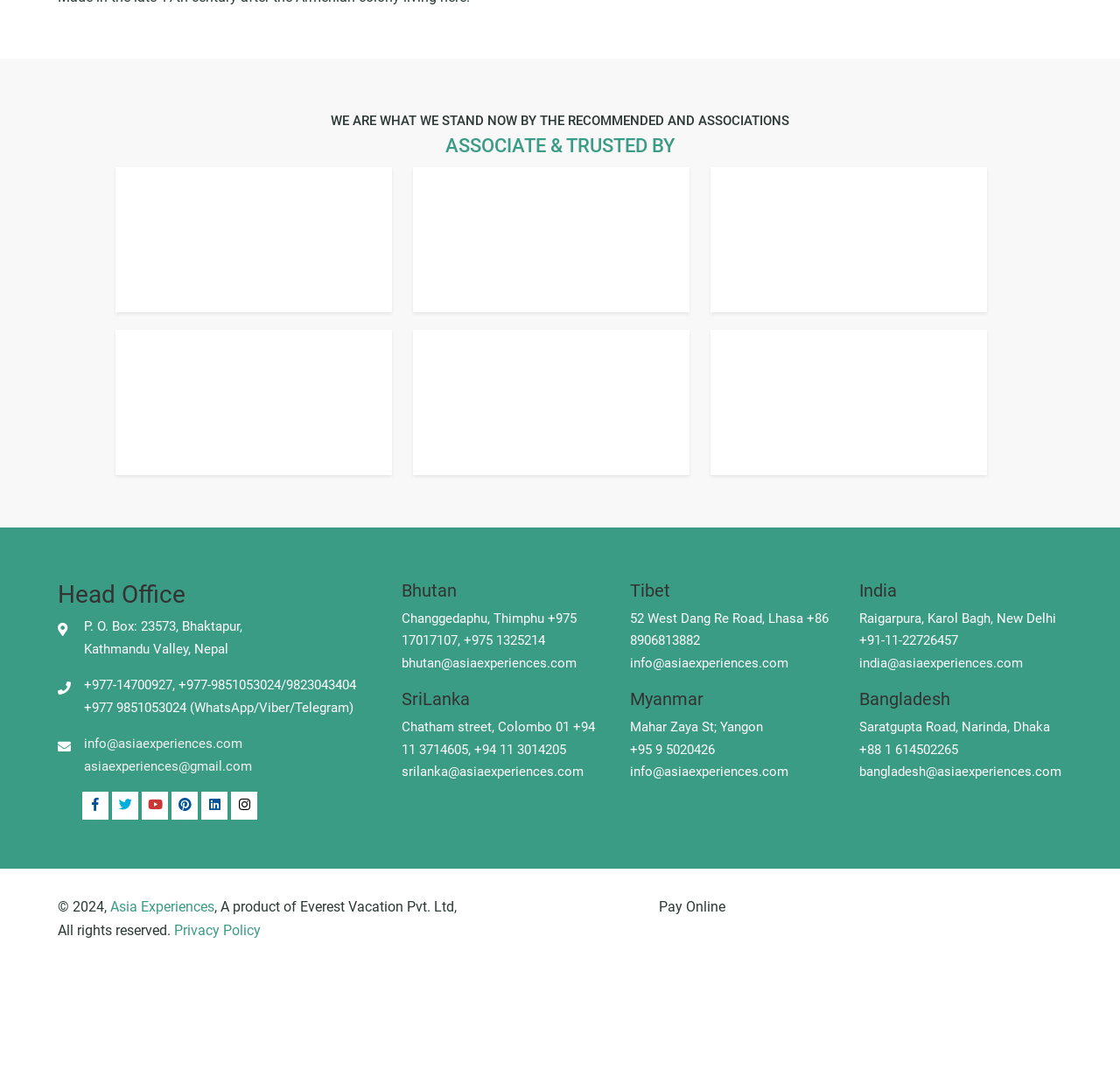Identify the bounding box coordinates of the specific part of the webpage to click to complete this instruction: "Pay Online".

[0.588, 0.835, 0.648, 0.85]